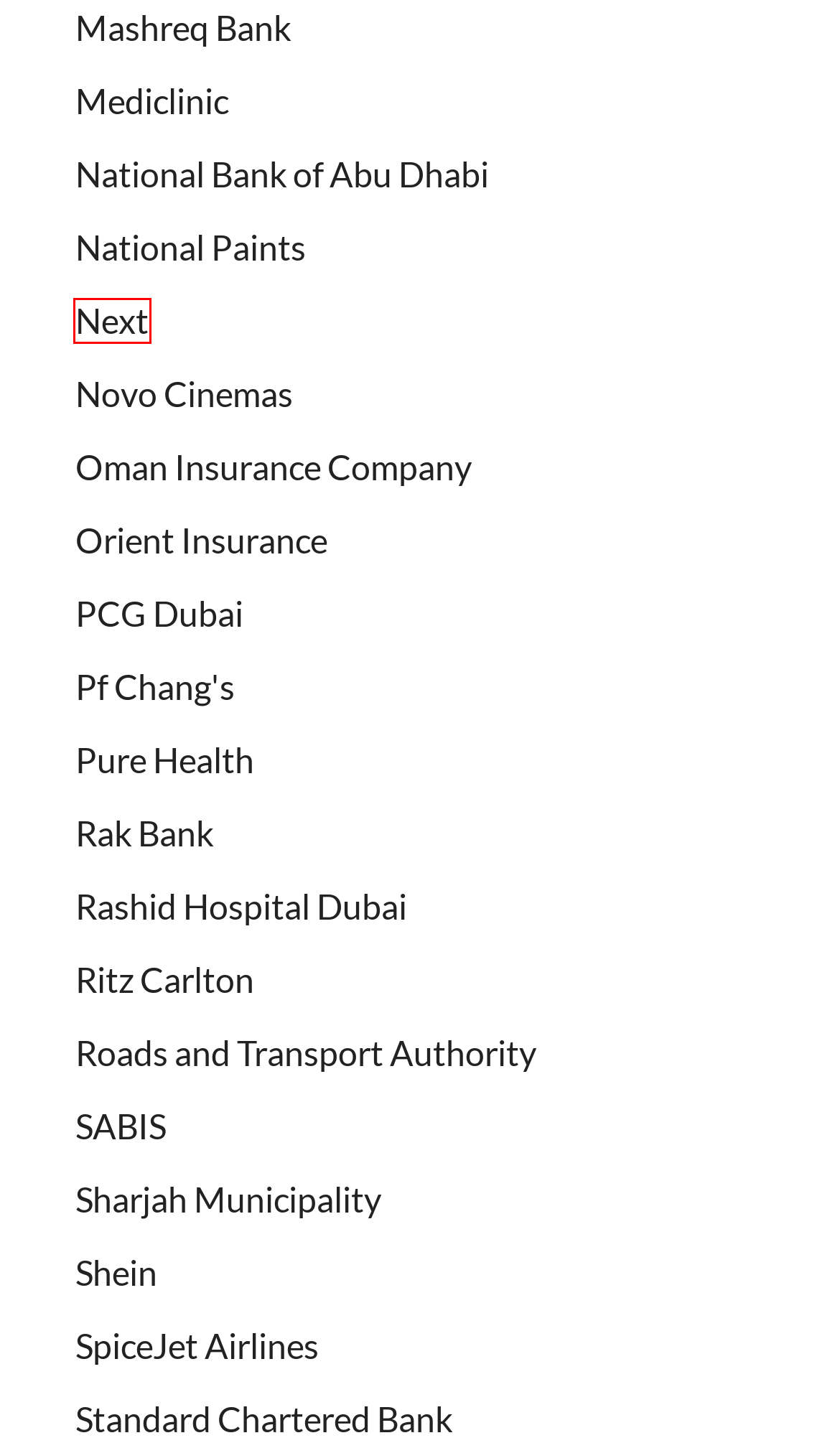You have a screenshot of a webpage with a red bounding box highlighting a UI element. Your task is to select the best webpage description that corresponds to the new webpage after clicking the element. Here are the descriptions:
A. Mashreq Bank -
B. Next -
C. Oman Insurance Company -
D. Pf Chang's -
E. Roads and Transport Authority -
F. Sharjah Municipality -
G. Mediclinic -
H. Standard Chartered Bank -

B